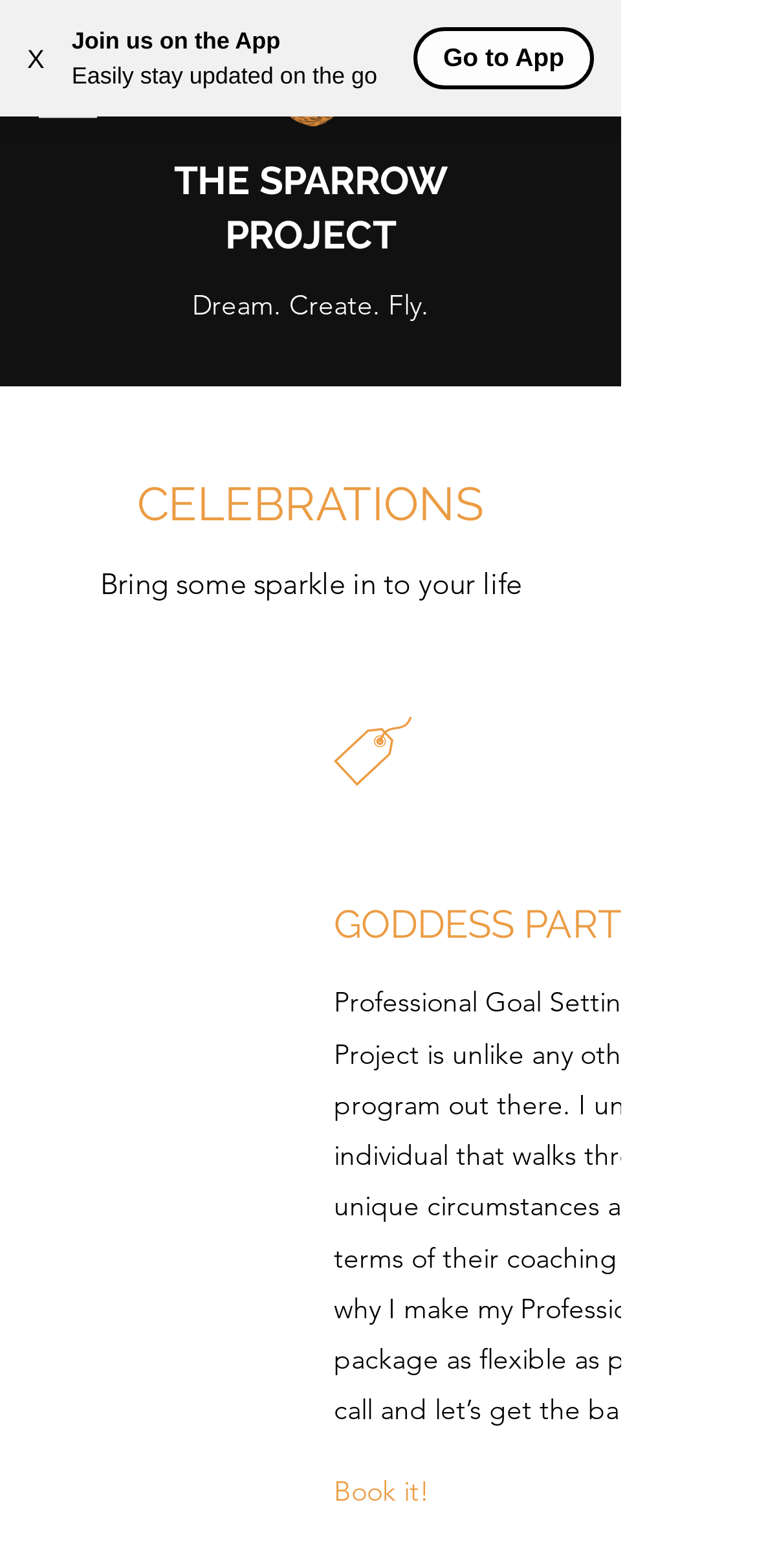What is the call-to-action for the celebrations?
Deliver a detailed and extensive answer to the question.

The call-to-action for the celebrations can be found in the link element with the text 'Book it!' at coordinates [0.441, 0.932, 0.567, 0.969].